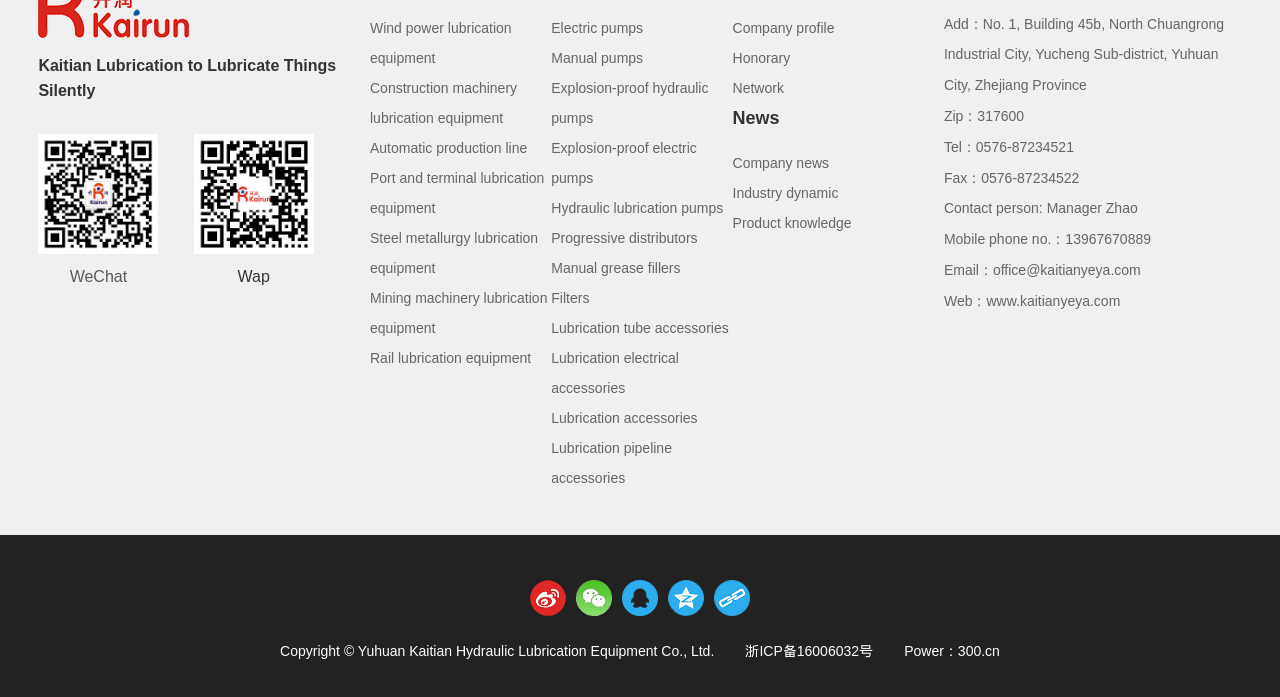Please specify the bounding box coordinates in the format (top-left x, top-left y, bottom-right x, bottom-right y), with all values as floating point numbers between 0 and 1. Identify the bounding box of the UI element described by: Port and terminal lubrication equipment

[0.289, 0.233, 0.431, 0.319]